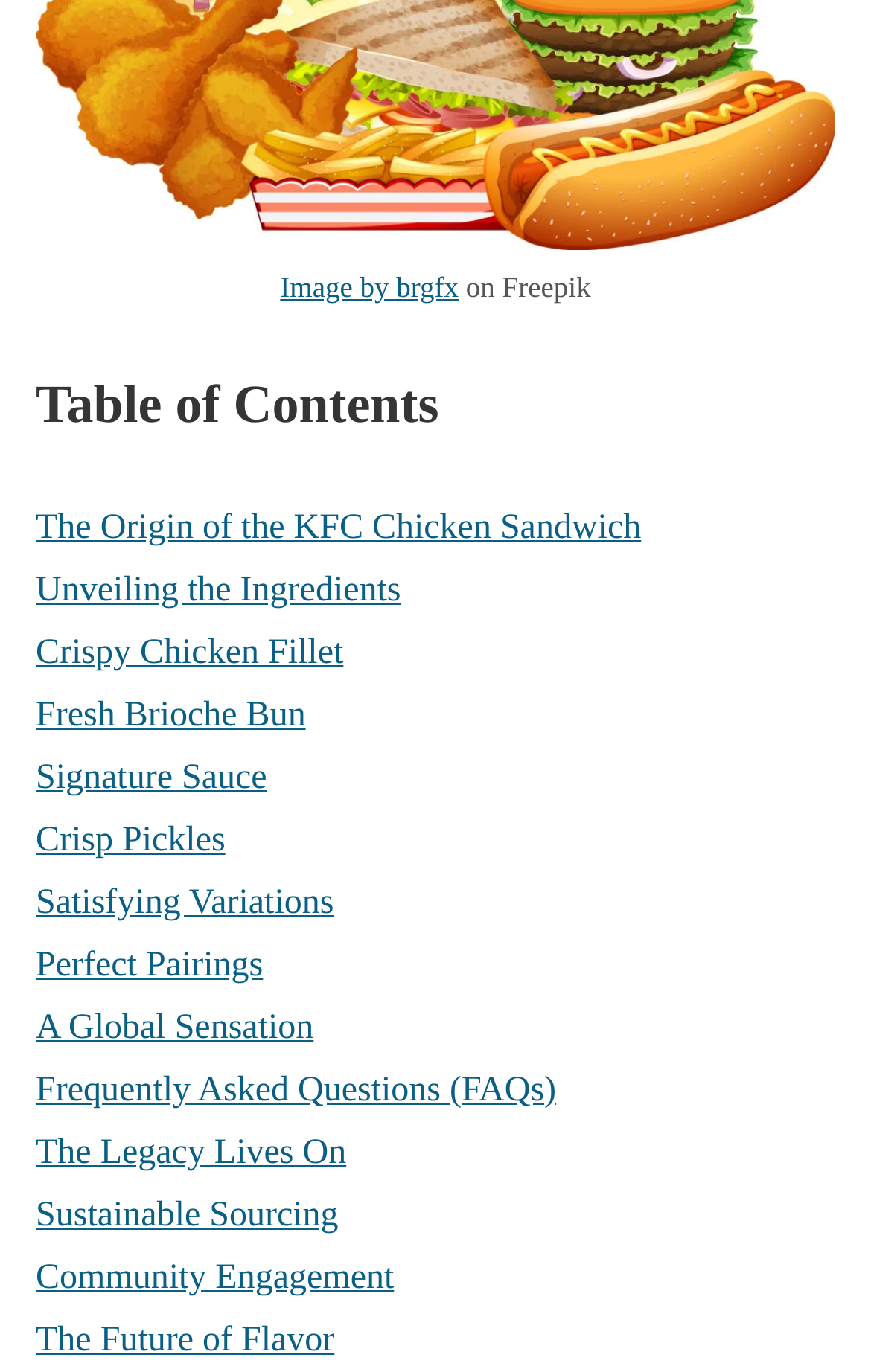Please pinpoint the bounding box coordinates for the region I should click to adhere to this instruction: "View the origin of the KFC chicken sandwich".

[0.041, 0.371, 0.736, 0.398]